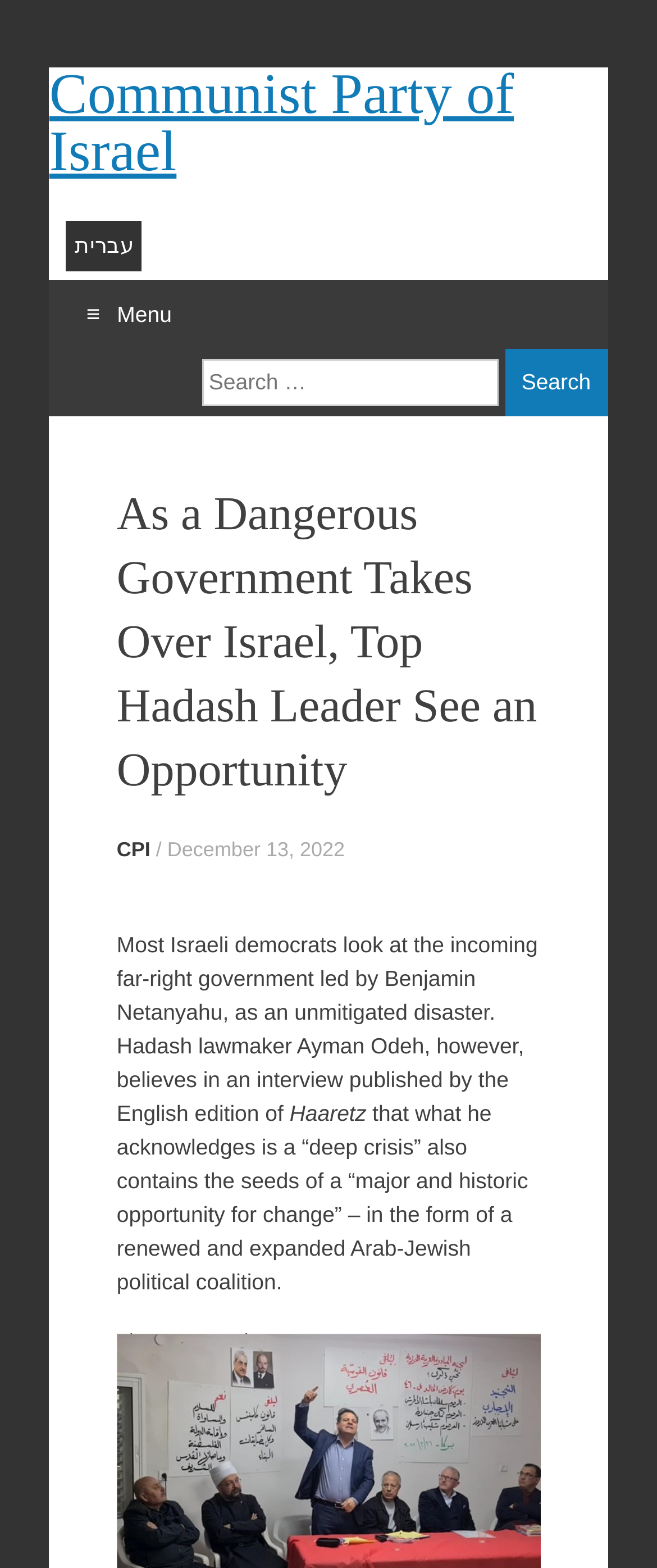Can you determine the bounding box coordinates of the area that needs to be clicked to fulfill the following instruction: "Click on ≡Menu"?

[0.075, 0.178, 0.925, 0.223]